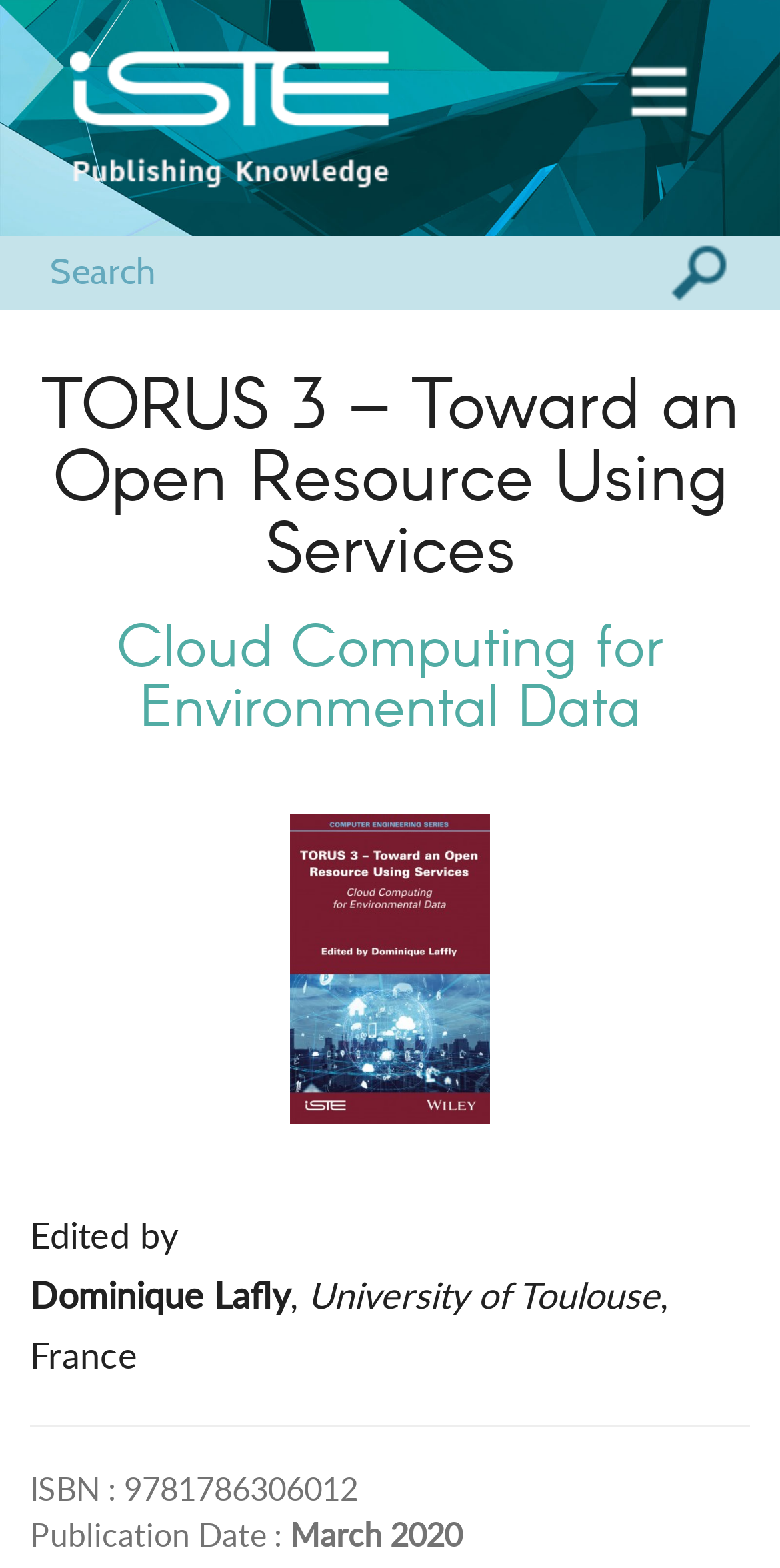Examine the screenshot and answer the question in as much detail as possible: What is the name of the university associated with the editor?

I found the university name by looking at the text elements on the webpage. Specifically, I found the 'Edited by' text, and then looked for the adjacent text elements, which include the editor's name and the university name, 'University of Toulouse'.